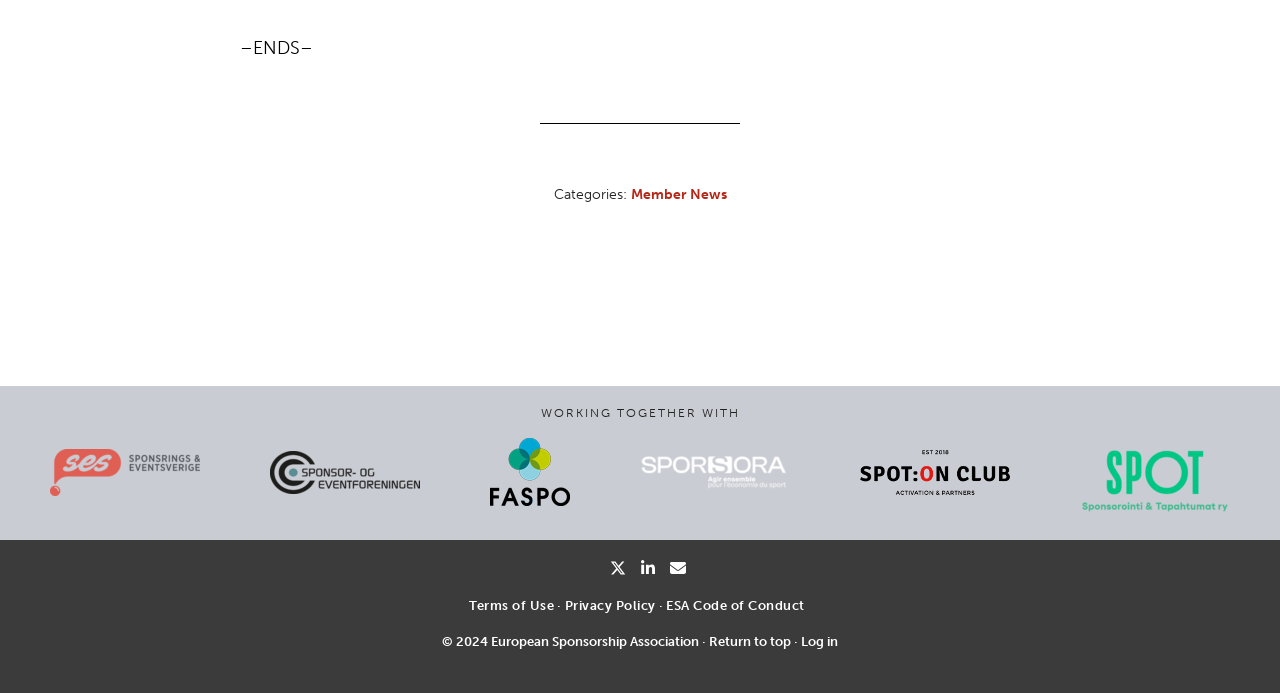Answer the following inquiry with a single word or phrase:
What is the text above the footer?

WORKING TOGETHER WITH